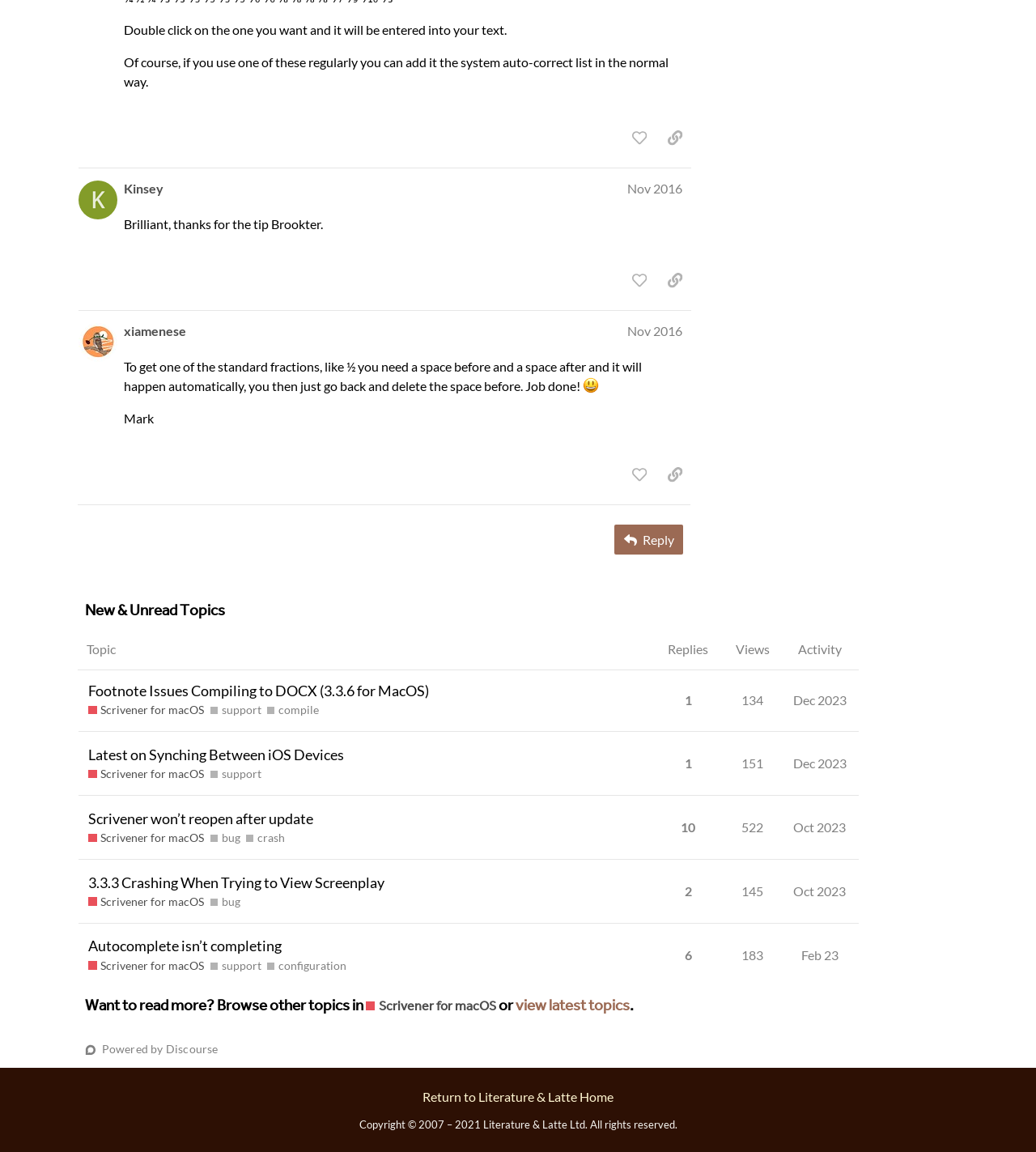Please determine the bounding box coordinates of the element to click on in order to accomplish the following task: "view topic". Ensure the coordinates are four float numbers ranging from 0 to 1, i.e., [left, top, right, bottom].

[0.075, 0.59, 0.633, 0.635]